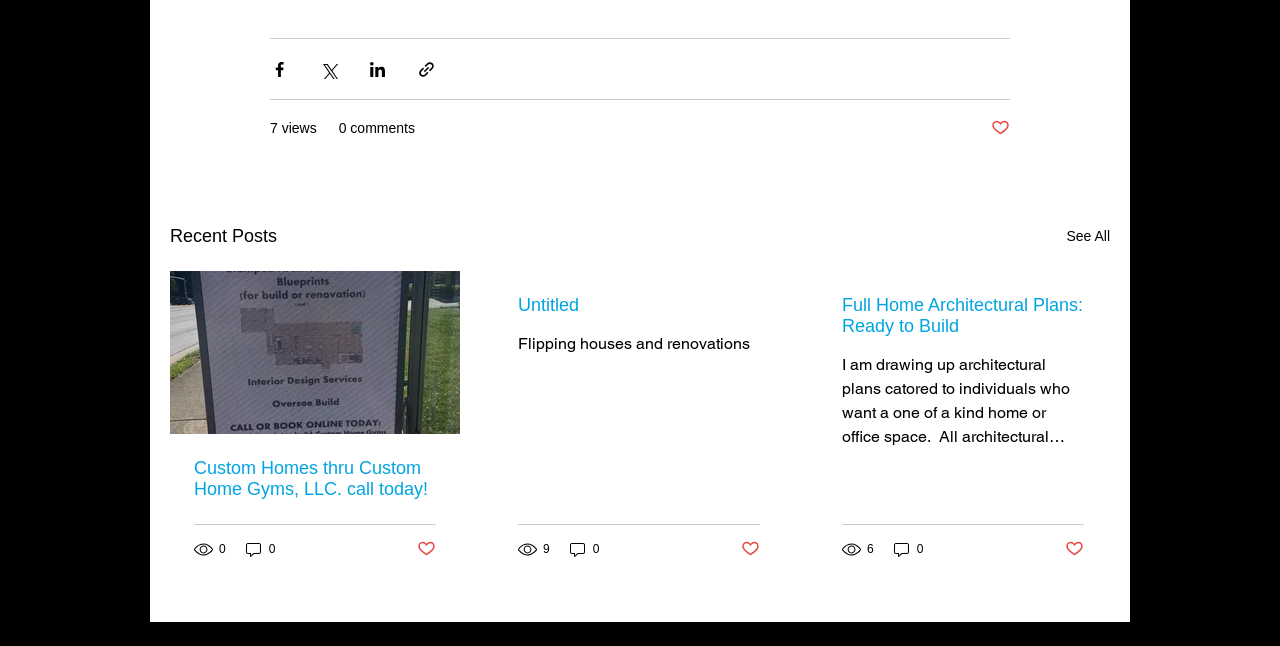Please locate the bounding box coordinates of the region I need to click to follow this instruction: "Click on the post 'Custom Homes thru Custom Home Gyms, LLC. call today!'".

[0.152, 0.709, 0.341, 0.774]